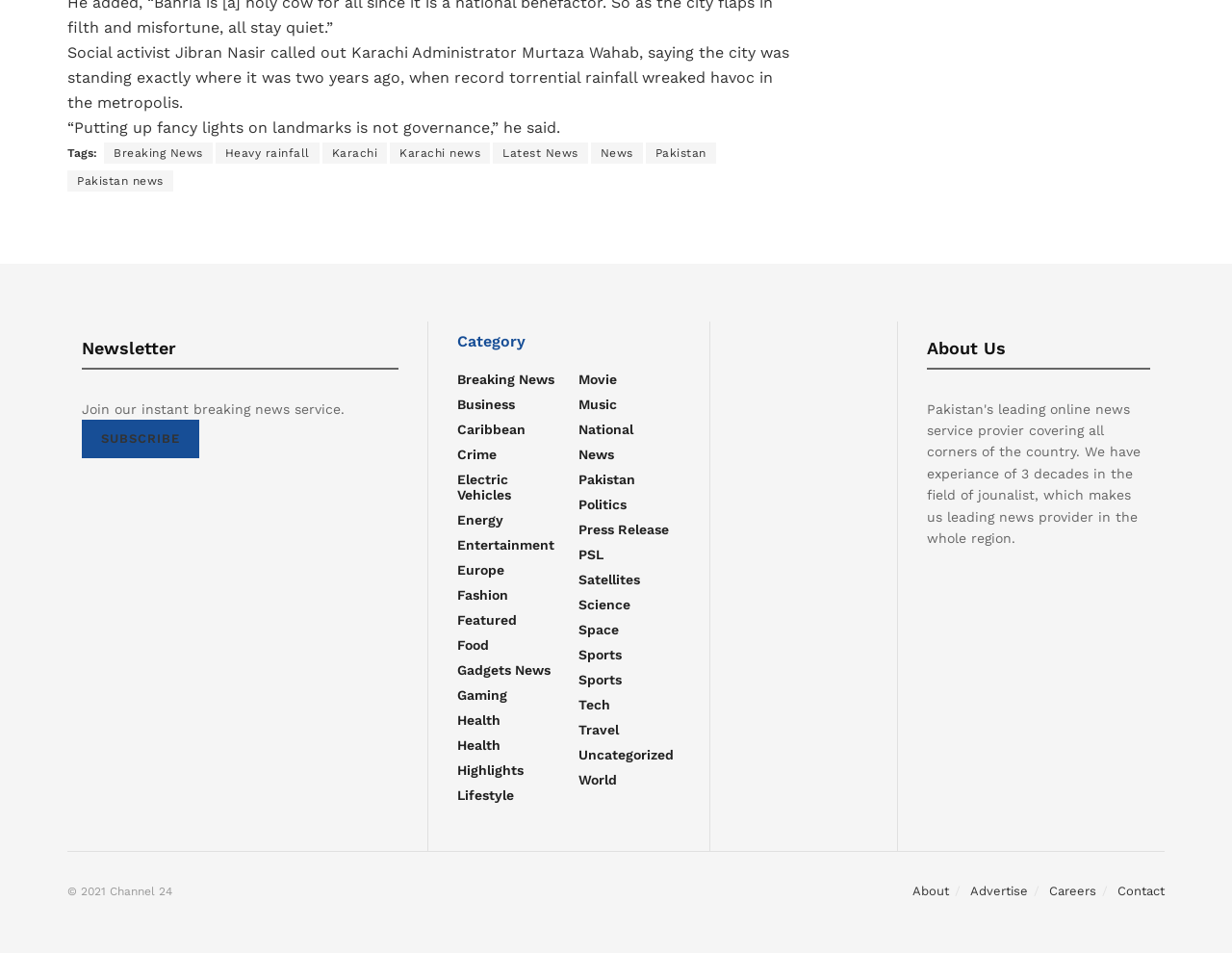Highlight the bounding box coordinates of the element you need to click to perform the following instruction: "Subscribe to the newsletter."

[0.066, 0.44, 0.162, 0.481]